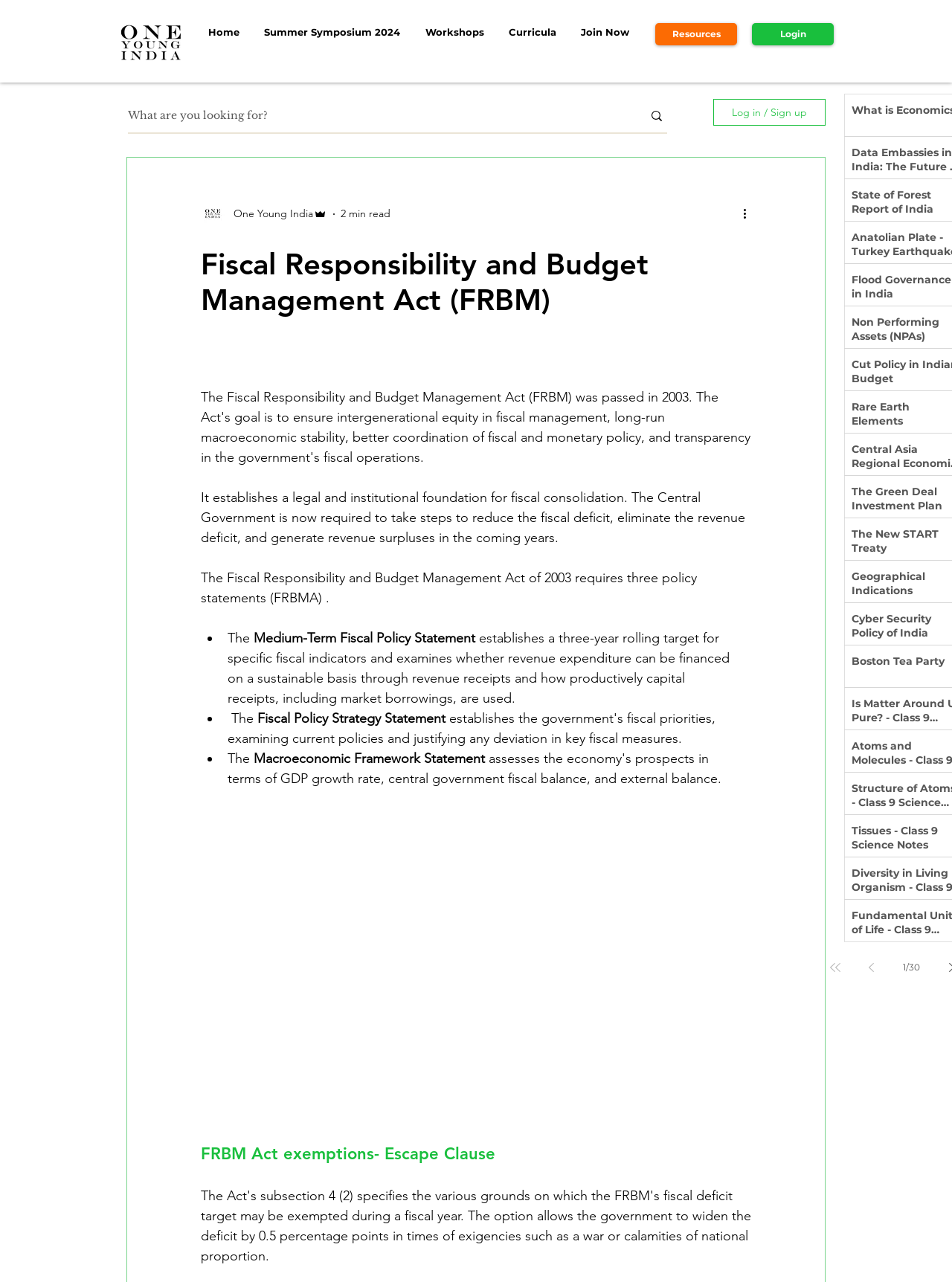From the details in the image, provide a thorough response to the question: What is the current page number of the content?

The current page number of the content is 1, as indicated by the 'First page' button and the pagination navigation at the bottom of the webpage.